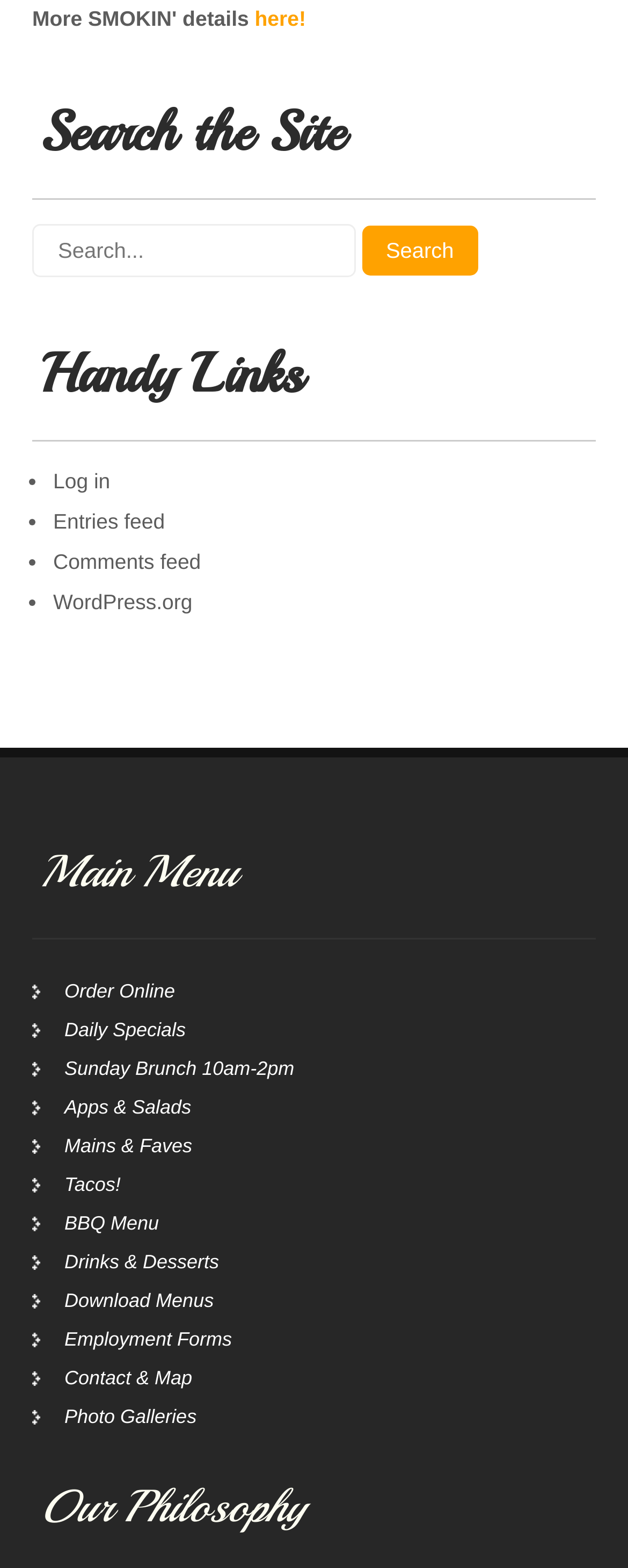What is the main menu about?
Kindly offer a detailed explanation using the data available in the image.

The main menu contains links to 'Order Online', 'Daily Specials', 'Sunday Brunch', and other food-related categories, suggesting that the main menu is about food and drinks.